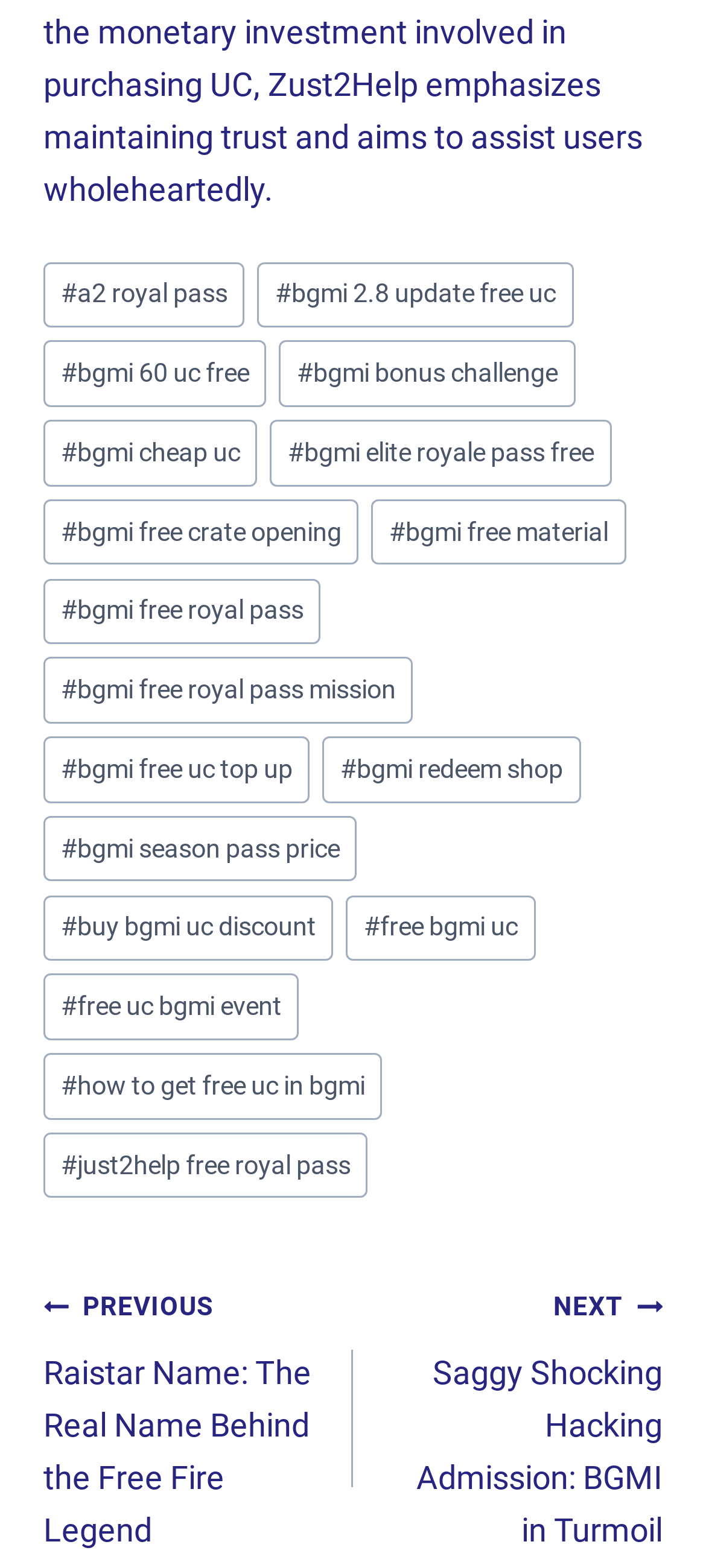Respond to the following question using a concise word or phrase: 
What is the navigation section for?

Post navigation